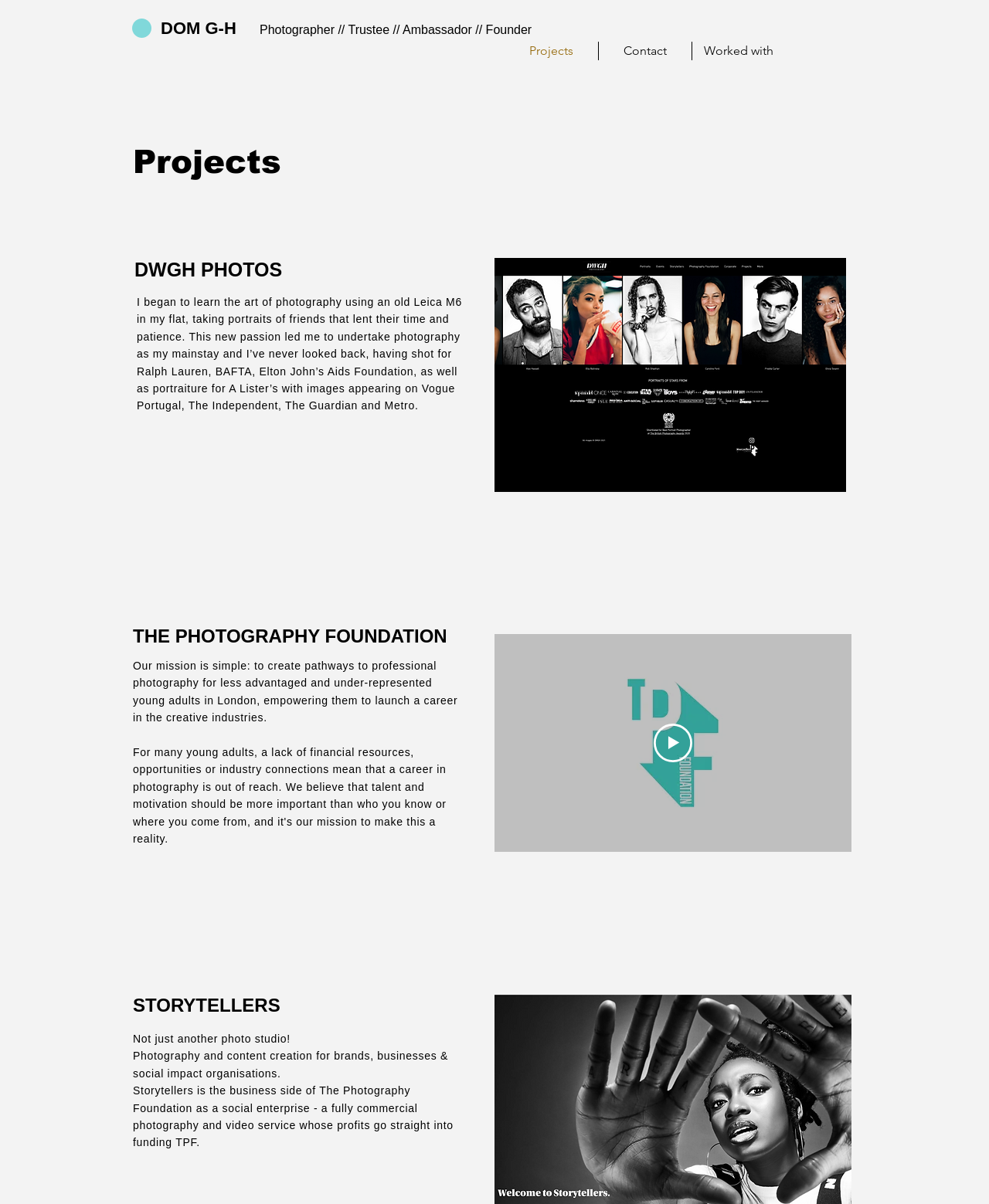What is the location of the foundation?
Answer the question based on the image using a single word or a brief phrase.

London